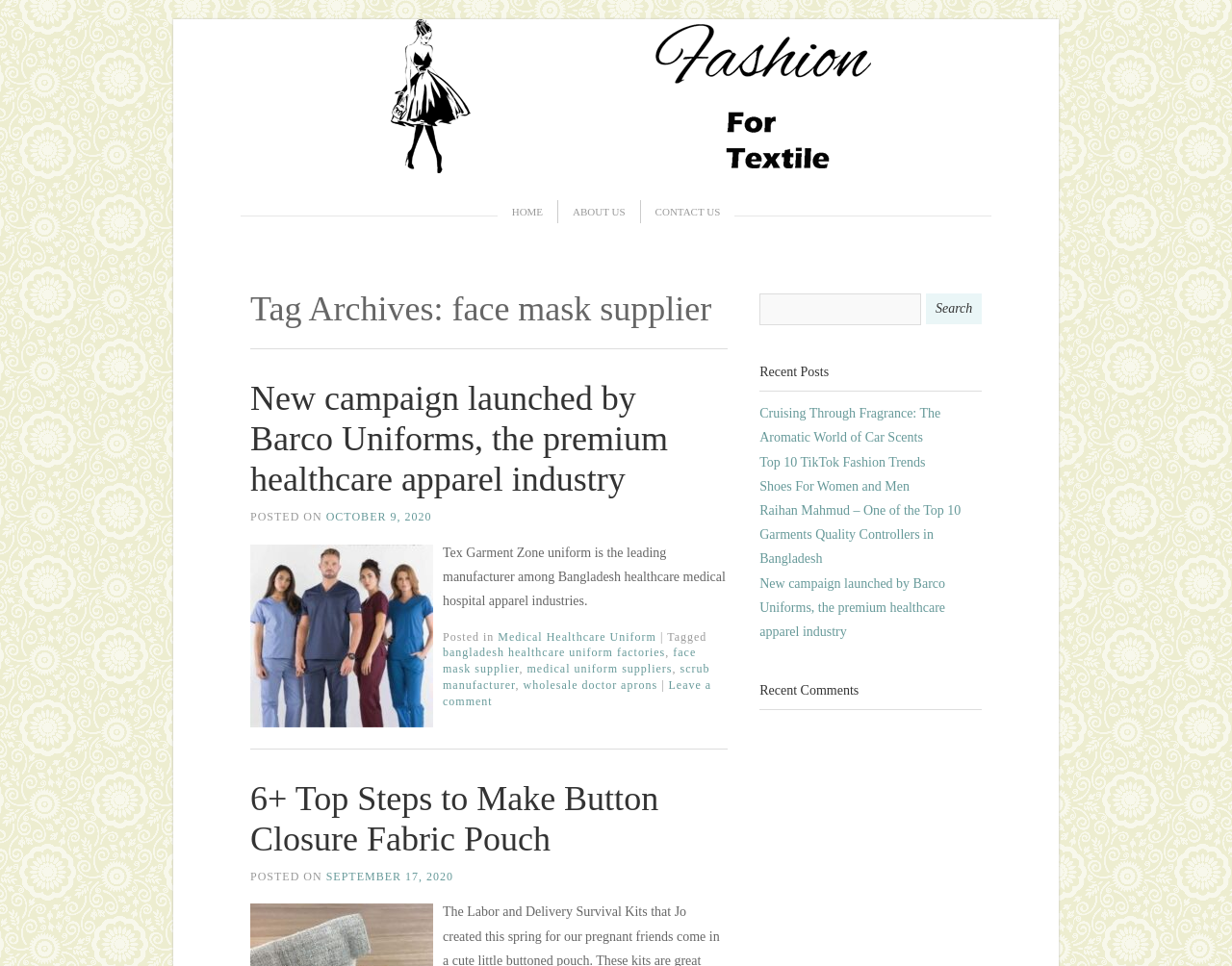What is the purpose of the textbox in the complementary section?
Look at the image and provide a detailed response to the question.

The answer can be found in the complementary section of the webpage, where a textbox is accompanied by a 'Search' button, indicating that the textbox is used for searching purposes.